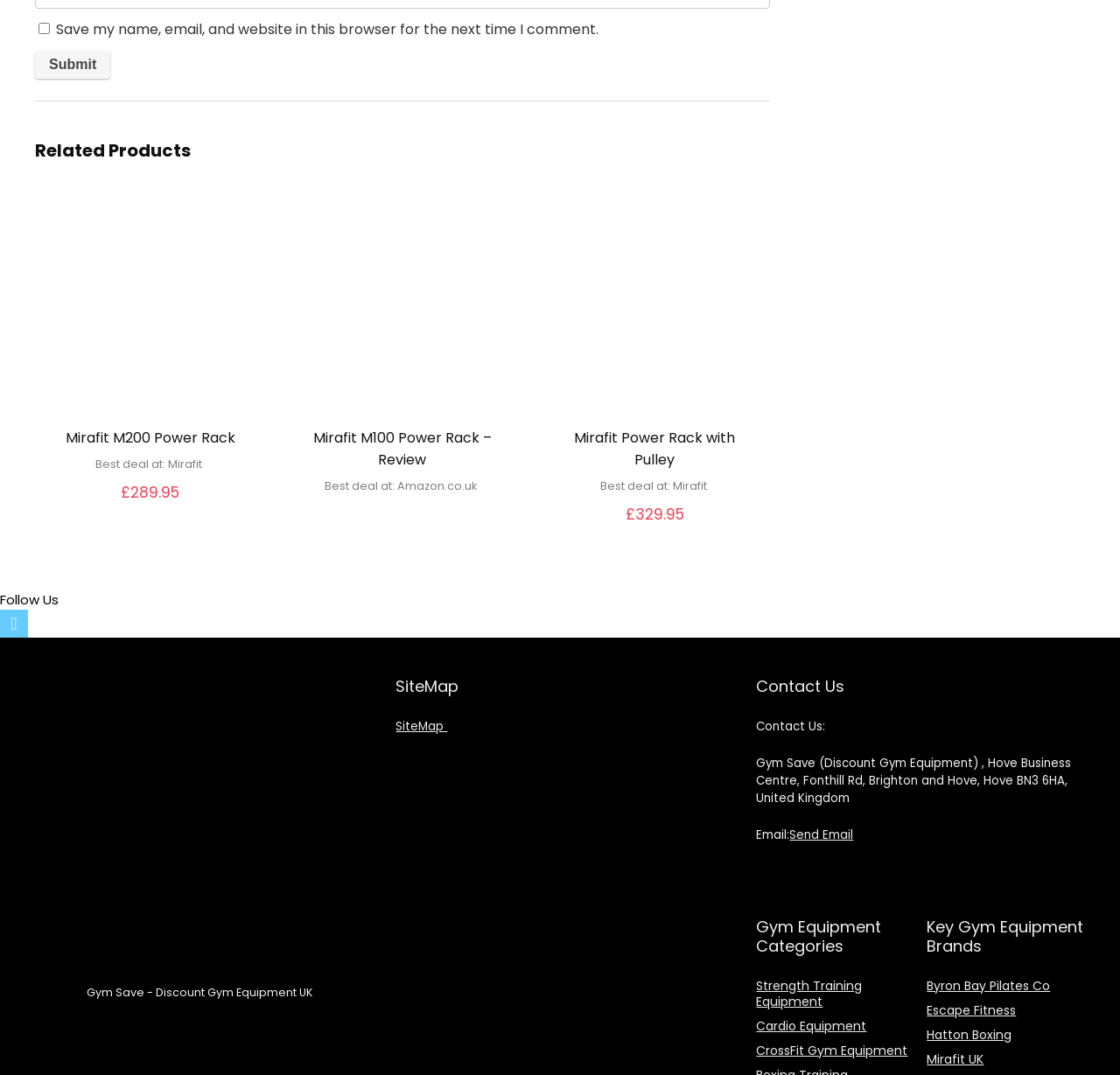Refer to the image and answer the question with as much detail as possible: What is the purpose of the Mirafit Jammer Arms?

The purpose of the product is mentioned in the second StaticText element as 'for Powerlifting and Bodybuilding'.